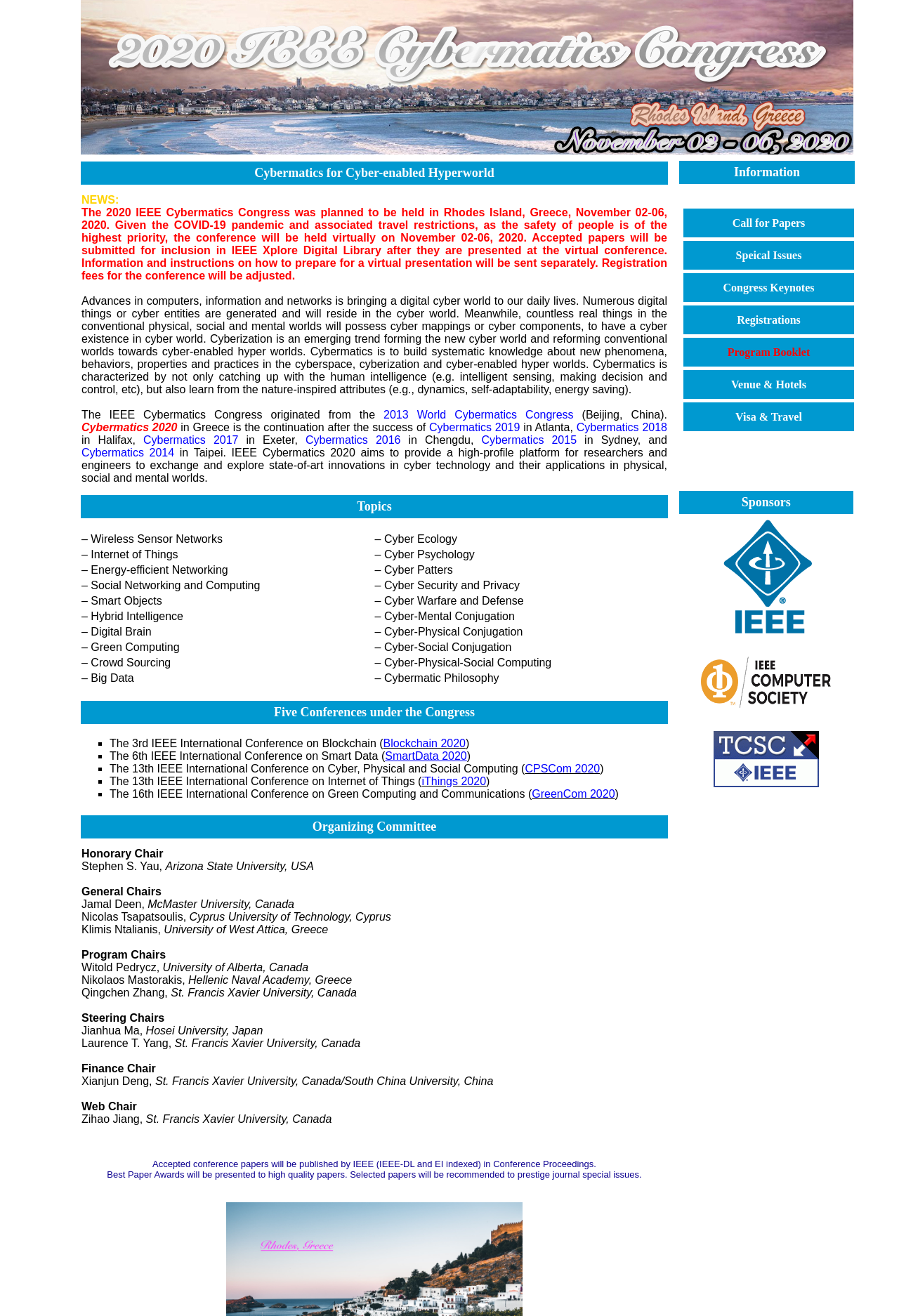Determine the bounding box for the UI element described here: "Visa & Travel".

[0.762, 0.307, 0.948, 0.326]